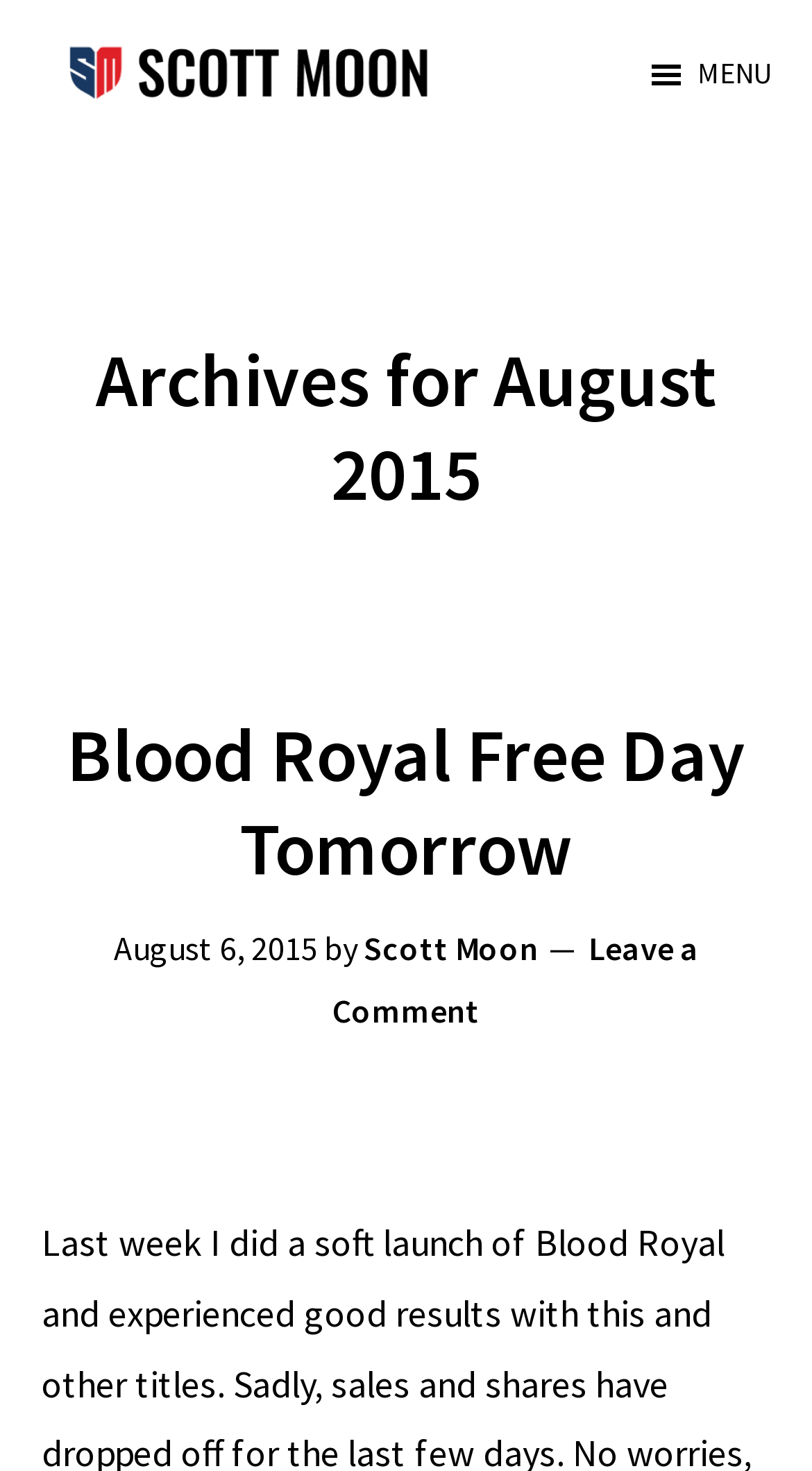What is the name of the SciFi author?
Provide a detailed and well-explained answer to the question.

The official website of SciFi author Scott Moon is mentioned in the static text element, which indicates that Scott Moon is the name of the SciFi author.